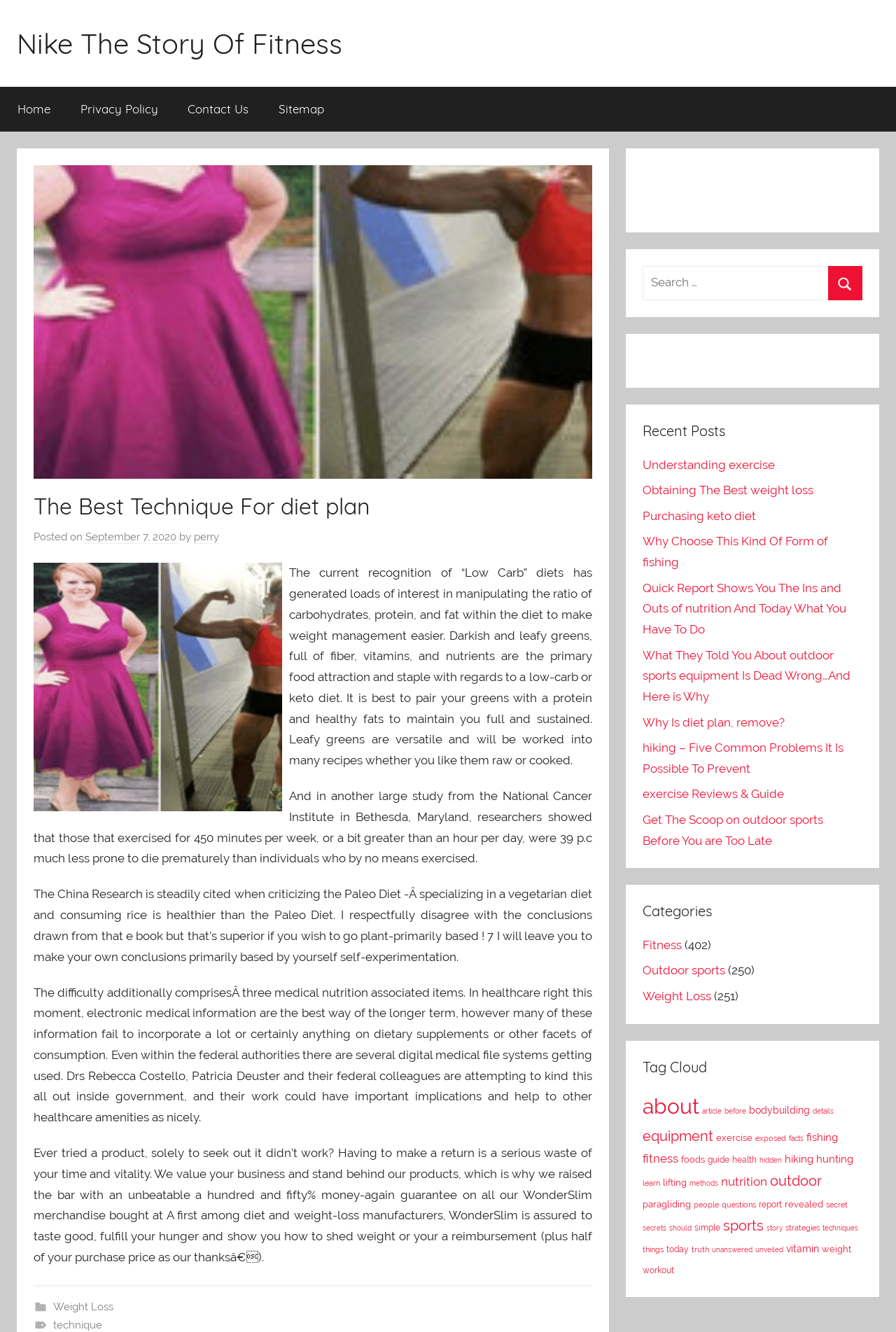Given the element description "Weight Loss" in the screenshot, predict the bounding box coordinates of that UI element.

[0.059, 0.976, 0.126, 0.986]